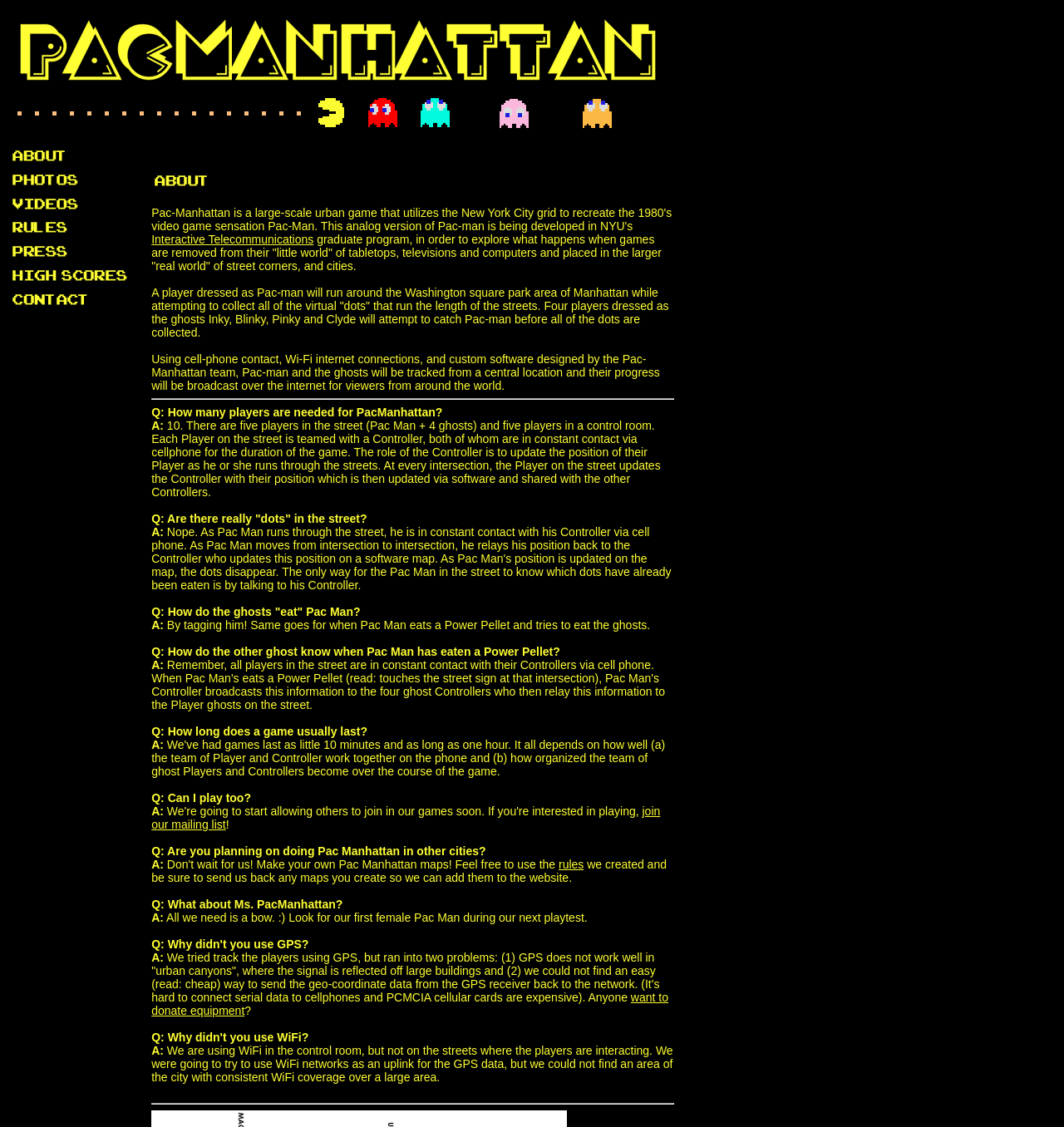How do the ghosts 'eat' Pac Man in PacManhattan?
Please respond to the question with a detailed and well-explained answer.

According to the webpage, the ghosts 'eat' Pac Man by tagging him, same goes for when Pac Man eats a Power Pellet and tries to eat the ghosts.